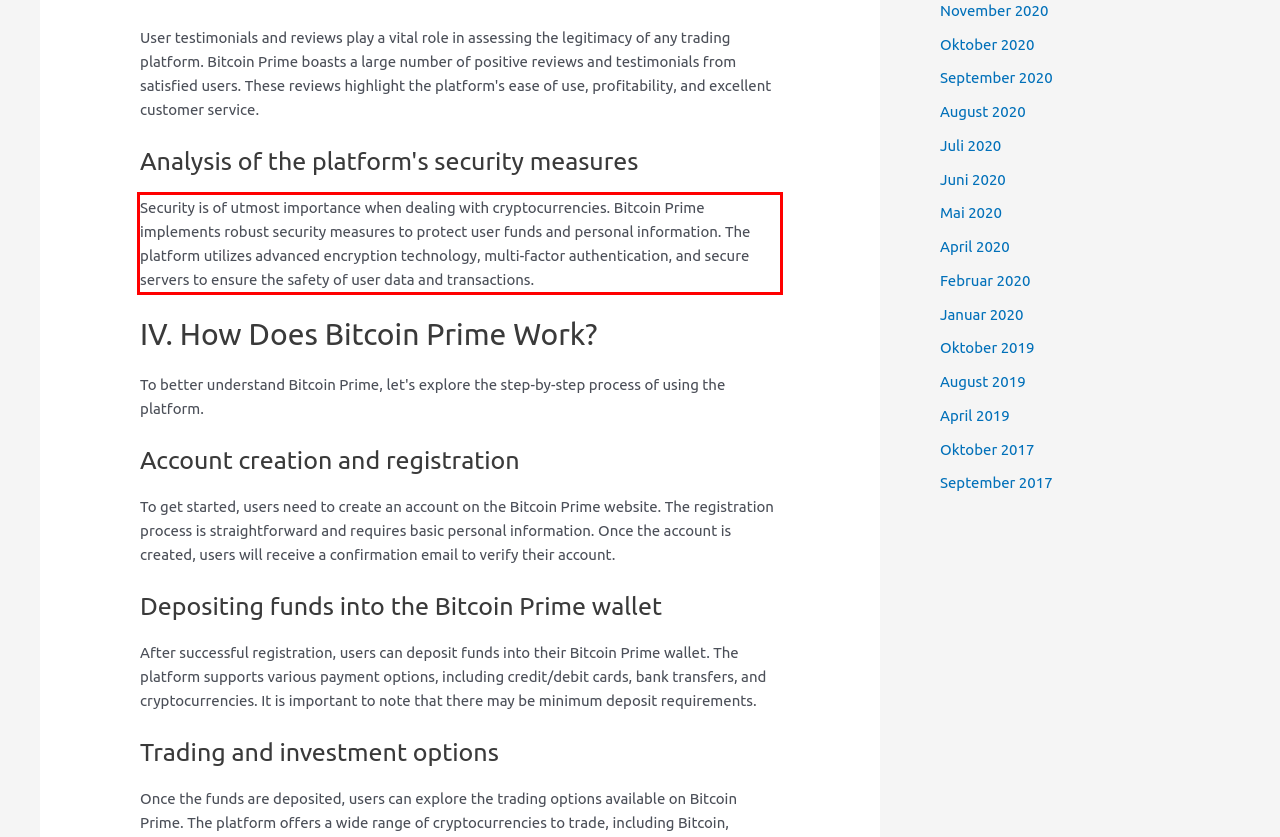Please analyze the provided webpage screenshot and perform OCR to extract the text content from the red rectangle bounding box.

Security is of utmost importance when dealing with cryptocurrencies. Bitcoin Prime implements robust security measures to protect user funds and personal information. The platform utilizes advanced encryption technology, multi-factor authentication, and secure servers to ensure the safety of user data and transactions.